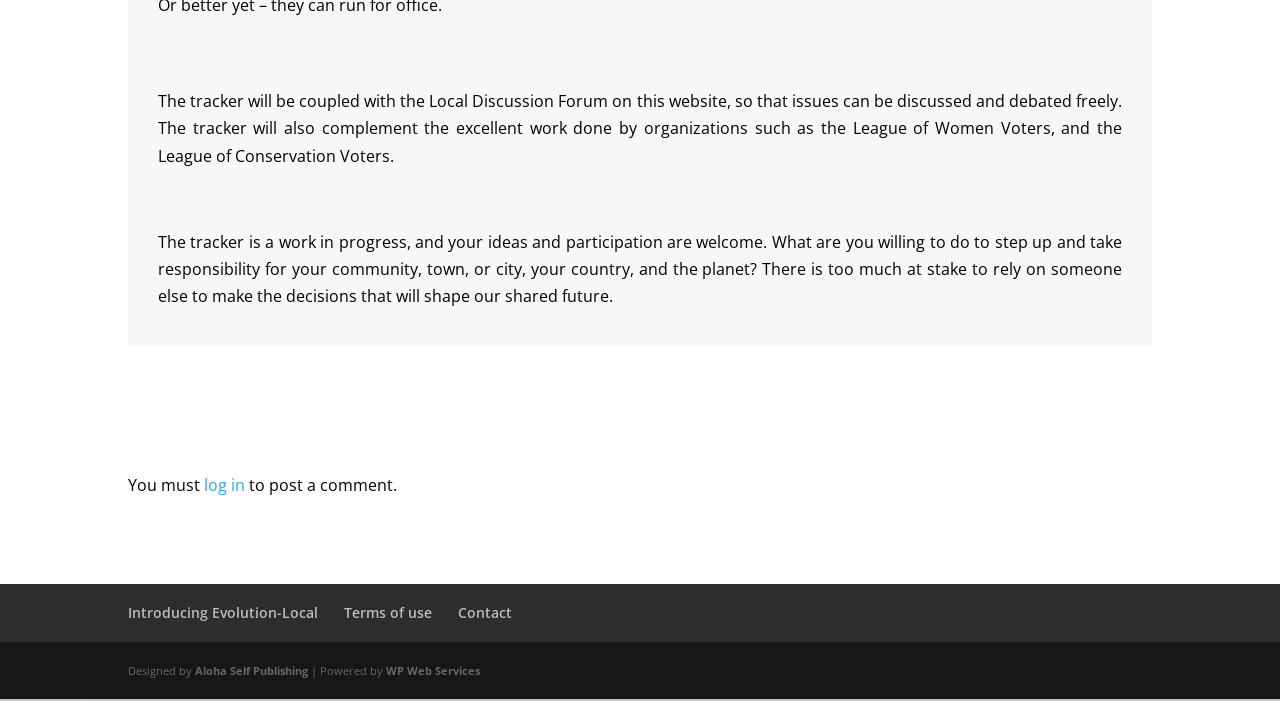Who designed the website?
Using the information from the image, answer the question thoroughly.

The text 'Designed by Aloha Self Publishing' at the bottom of the webpage indicates that Aloha Self Publishing is the designer of the website.